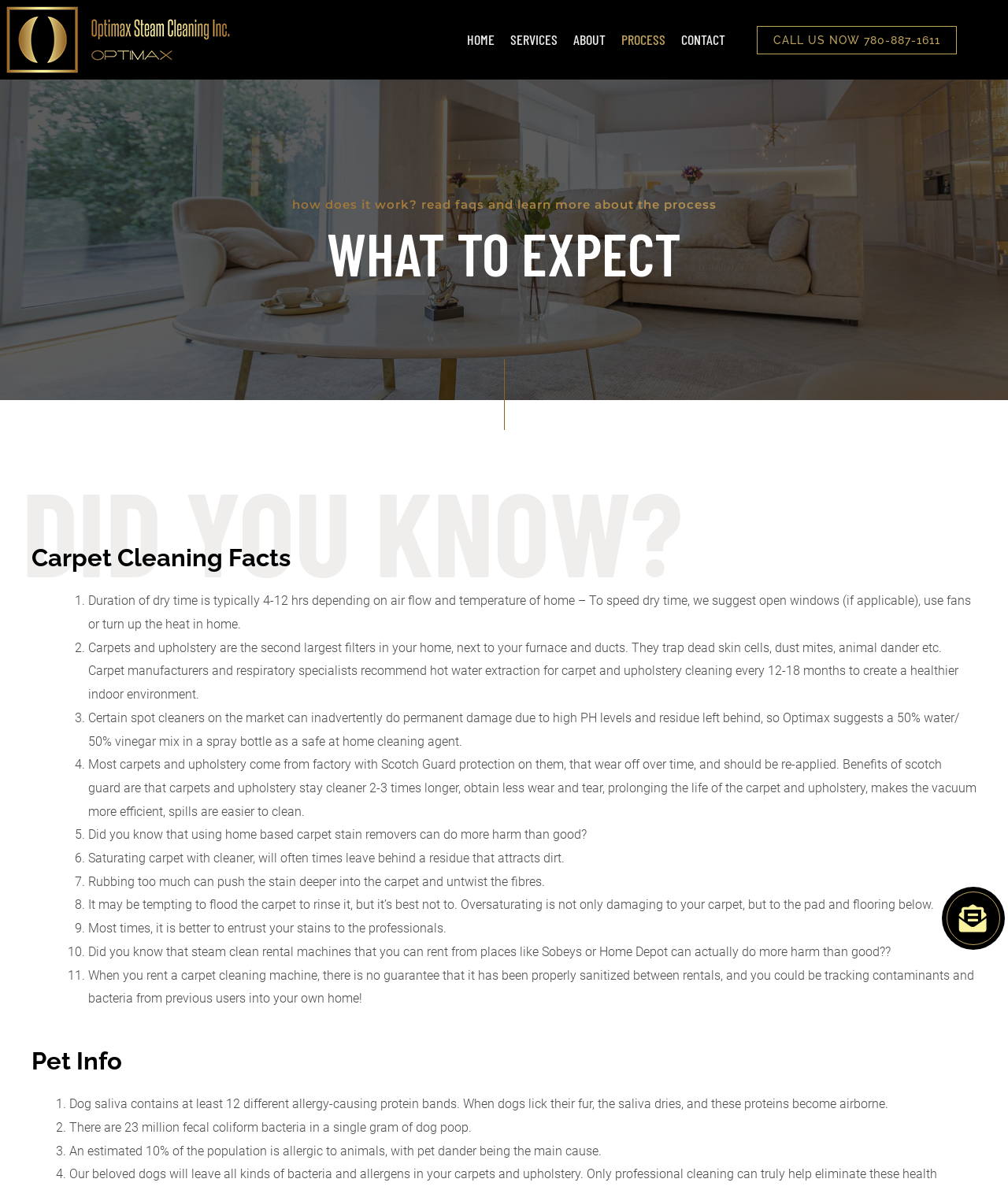Analyze and describe the webpage in a detailed narrative.

The webpage is about Optimax Steam Cleaning Inc. and its process. At the top, there is a logo and a navigation menu with links to different sections of the website, including HOME, SERVICES, ABOUT, PROCESS, and CONTACT. Below the navigation menu, there is a call-to-action link to call the company.

The main content of the page is divided into several sections. The first section has two headings, "How does it work? Read FAQs and learn more about the process" and "WHAT TO EXPECT". Below these headings, there is a section titled "Carpet Cleaning Facts" with a list of 11 points, each with a number and a brief description. The points discuss various aspects of carpet cleaning, such as the duration of dry time, the importance of hot water extraction, and the potential damage caused by certain spot cleaners.

Following the "Carpet Cleaning Facts" section, there is a section titled "Pet Info" with a list of 4 points, each with a number and a brief description. The points discuss various facts about pets, such as the allergy-causing proteins in dog saliva and the bacteria in dog poop.

Throughout the page, there are no images, but there are several headings and links to other sections of the website. The overall layout is organized, with clear headings and concise text.